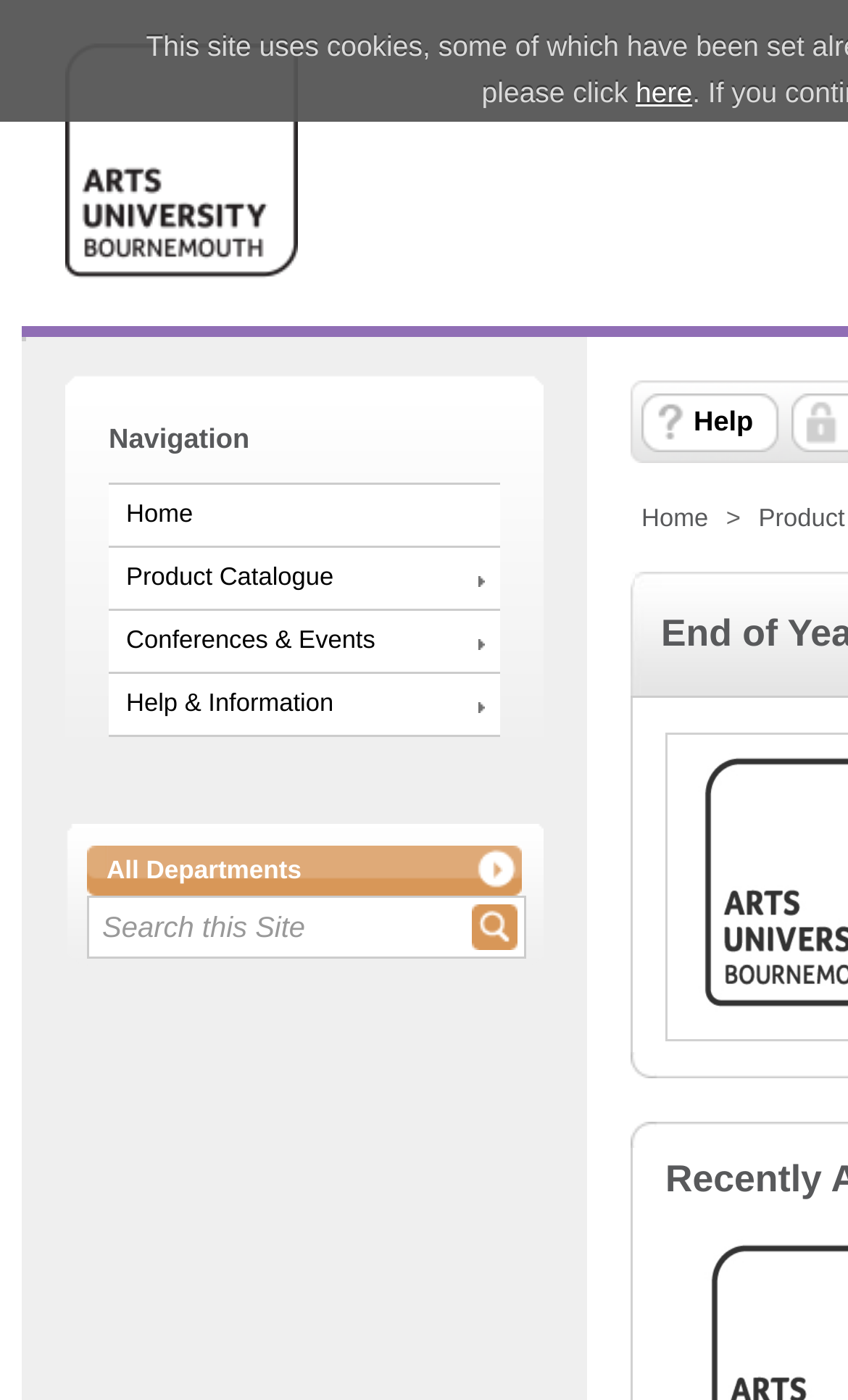Answer in one word or a short phrase: 
How many navigation links are there?

5